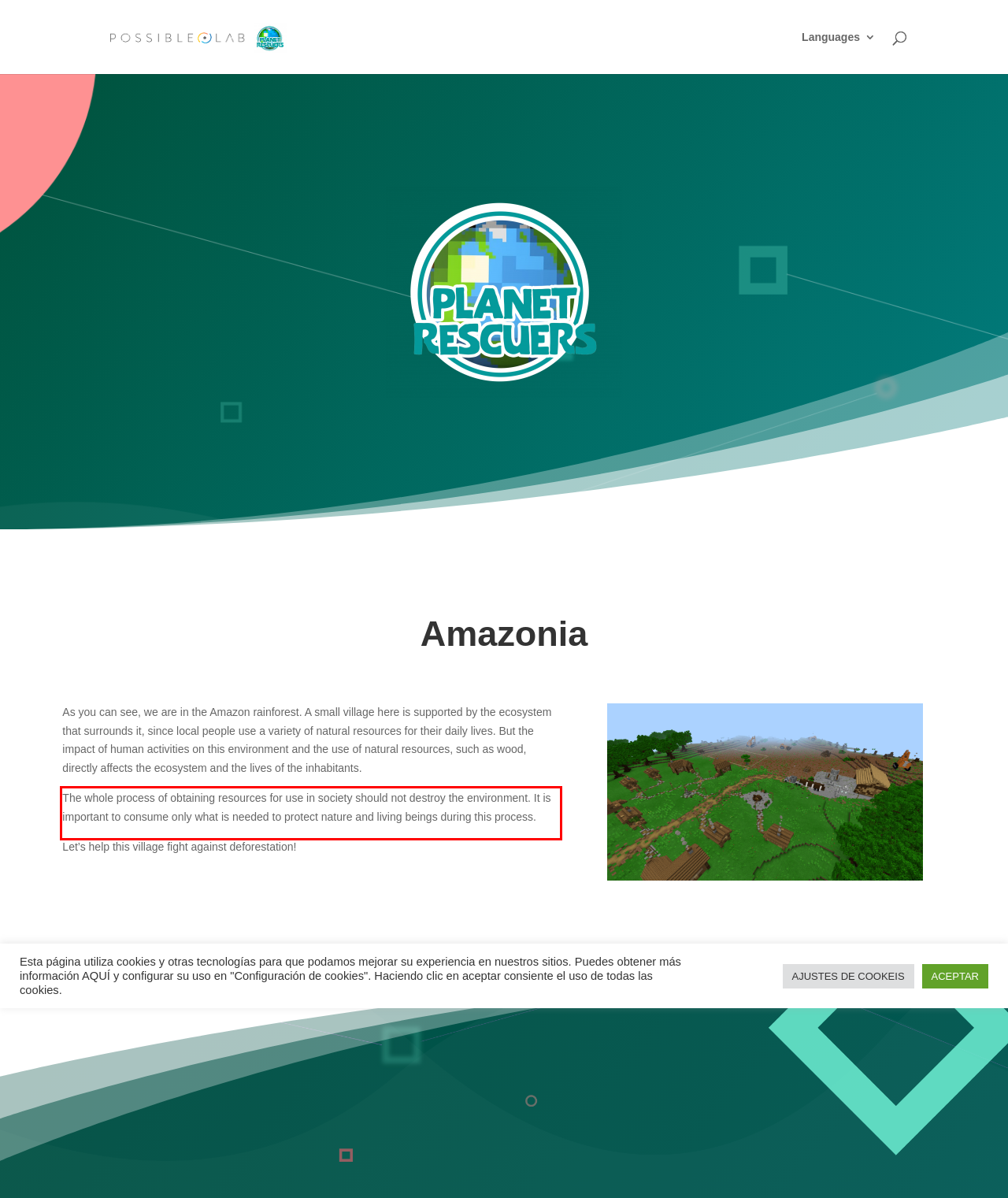Please take the screenshot of the webpage, find the red bounding box, and generate the text content that is within this red bounding box.

The whole process of obtaining resources for use in society should not destroy the environment. It is important to consume only what is needed to protect nature and living beings during this process.